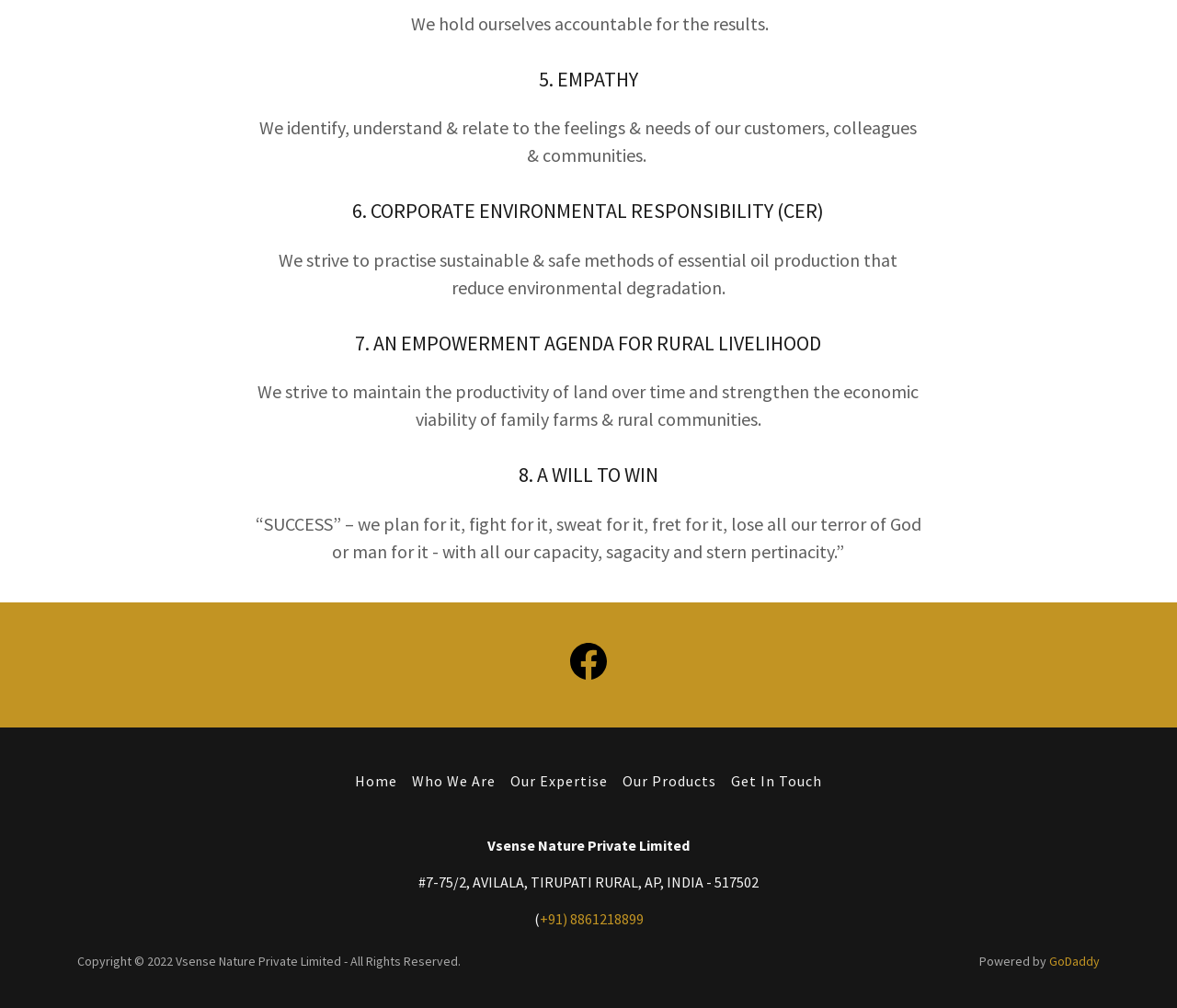Pinpoint the bounding box coordinates of the element to be clicked to execute the instruction: "Visit Facebook page".

[0.462, 0.634, 0.538, 0.685]